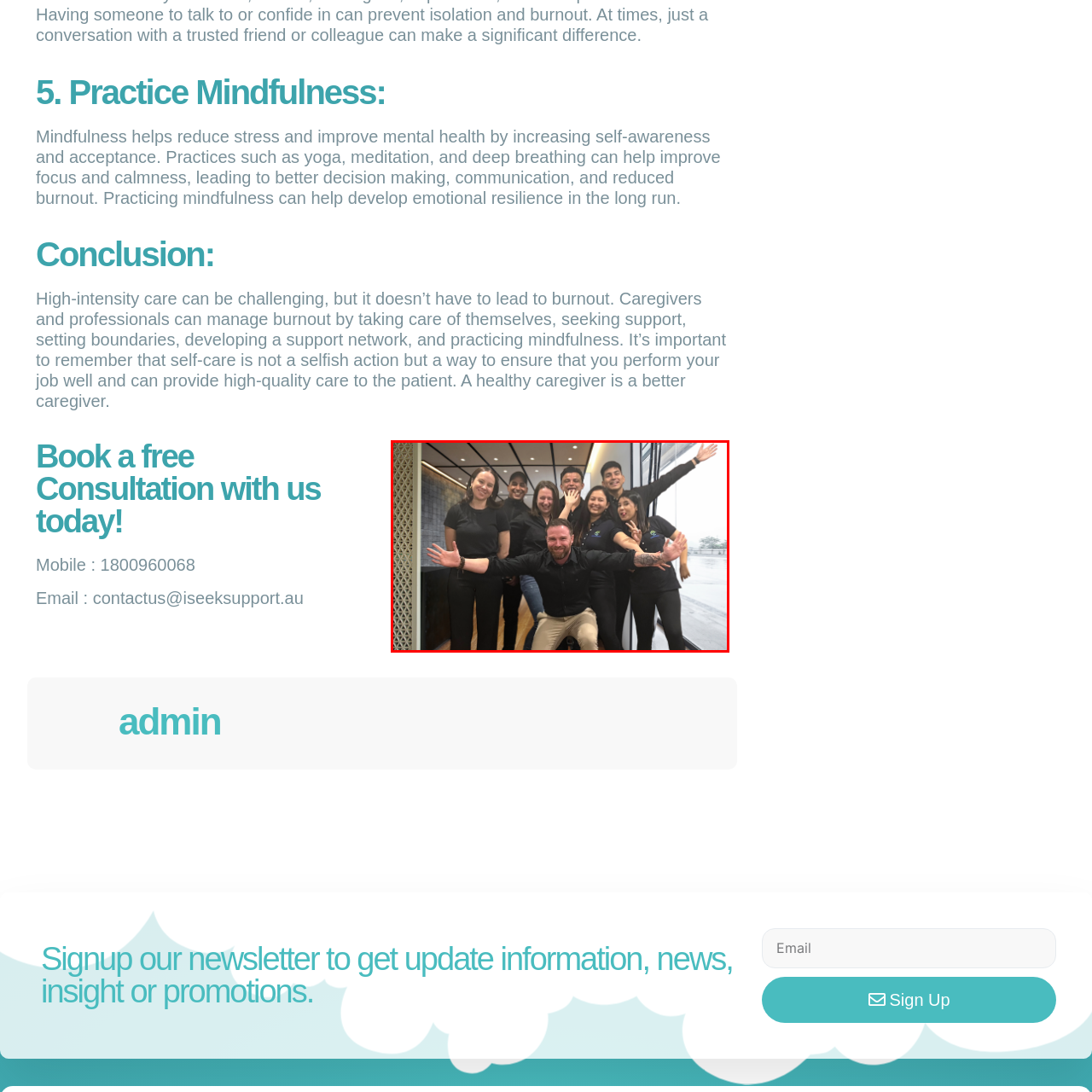Check the image inside the red boundary and briefly answer: What type of environment is suggested by the large windows in the backdrop?

inviting view outside